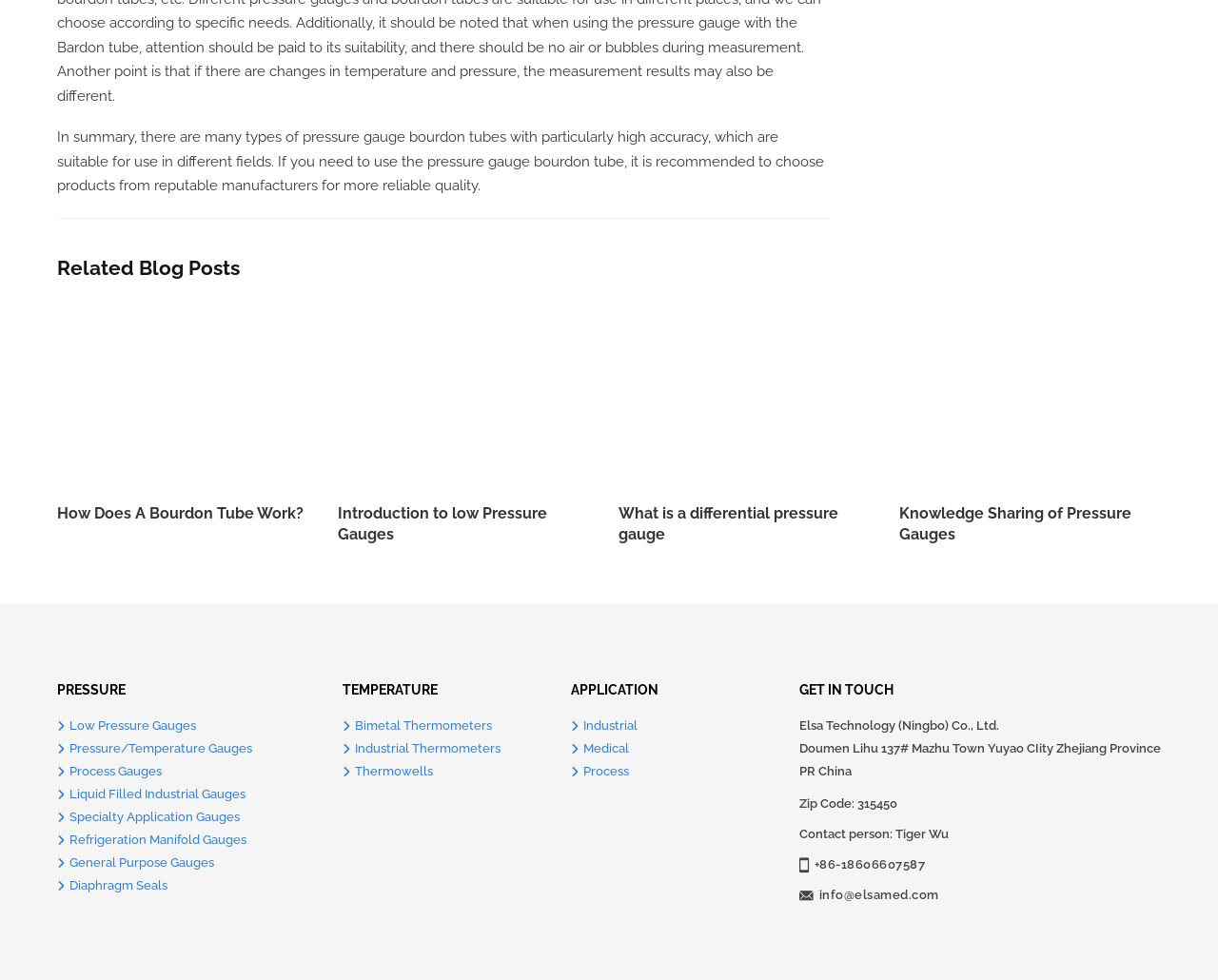Using the provided element description, identify the bounding box coordinates as (top-left x, top-left y, bottom-right x, bottom-right y). Ensure all values are between 0 and 1. Description: Medical

[0.469, 0.752, 0.625, 0.775]